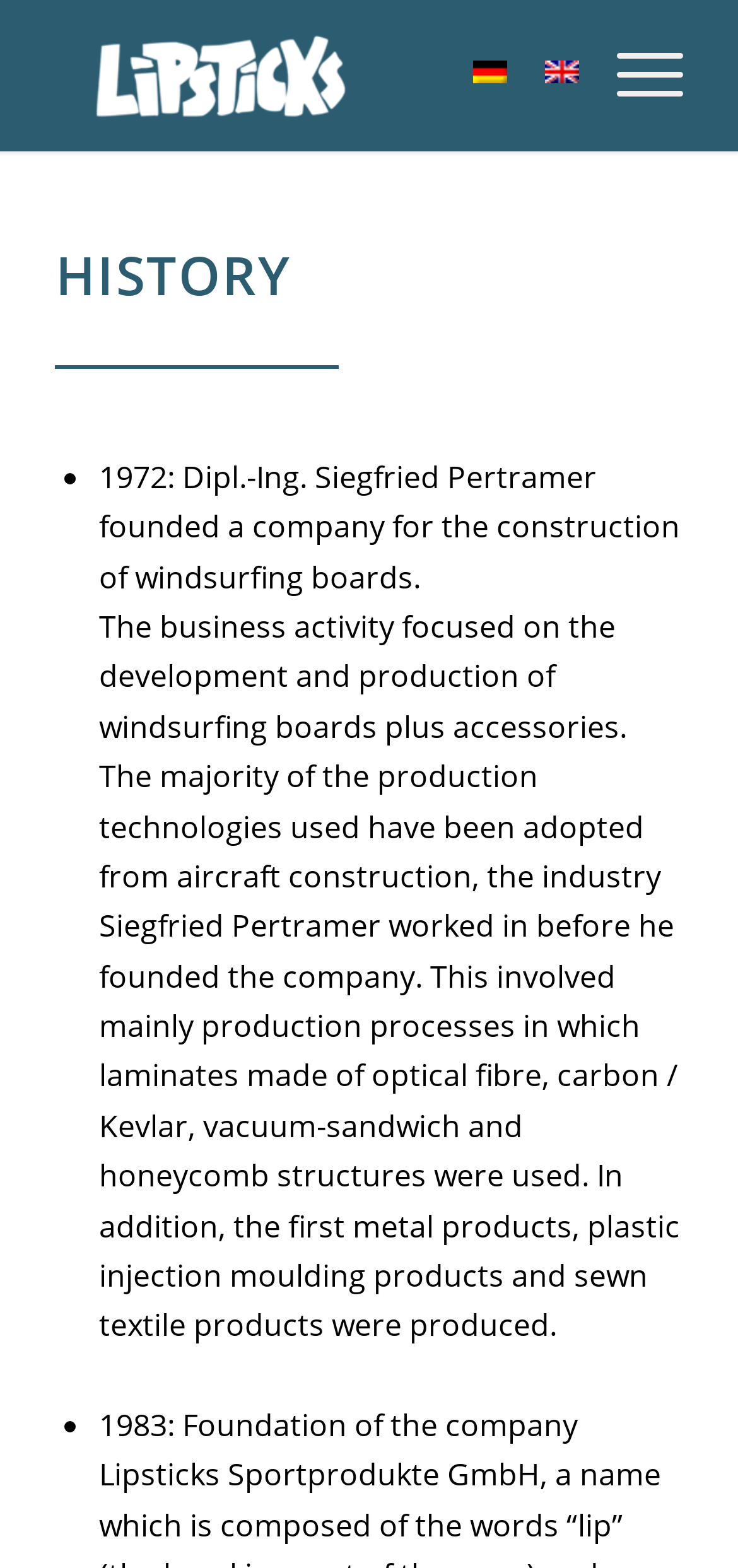Analyze the image and give a detailed response to the question:
What materials were used in production processes?

The text mentions that the production processes used laminates made of optical fibre, carbon/Kevlar, vacuum-sandwich and honeycomb structures, which were adopted from aircraft construction.